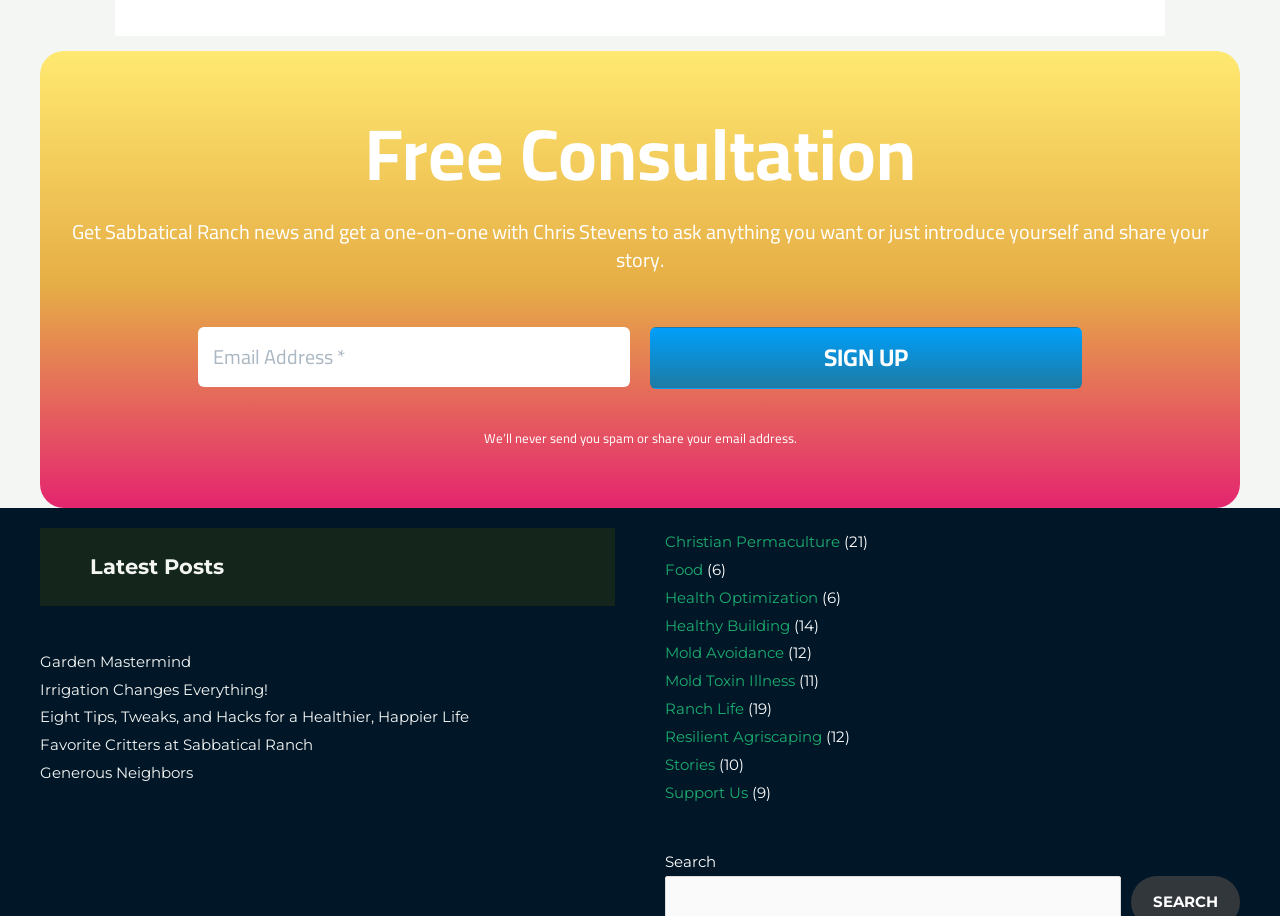Could you specify the bounding box coordinates for the clickable section to complete the following instruction: "Read latest post 'Garden Mastermind'"?

[0.031, 0.711, 0.149, 0.732]